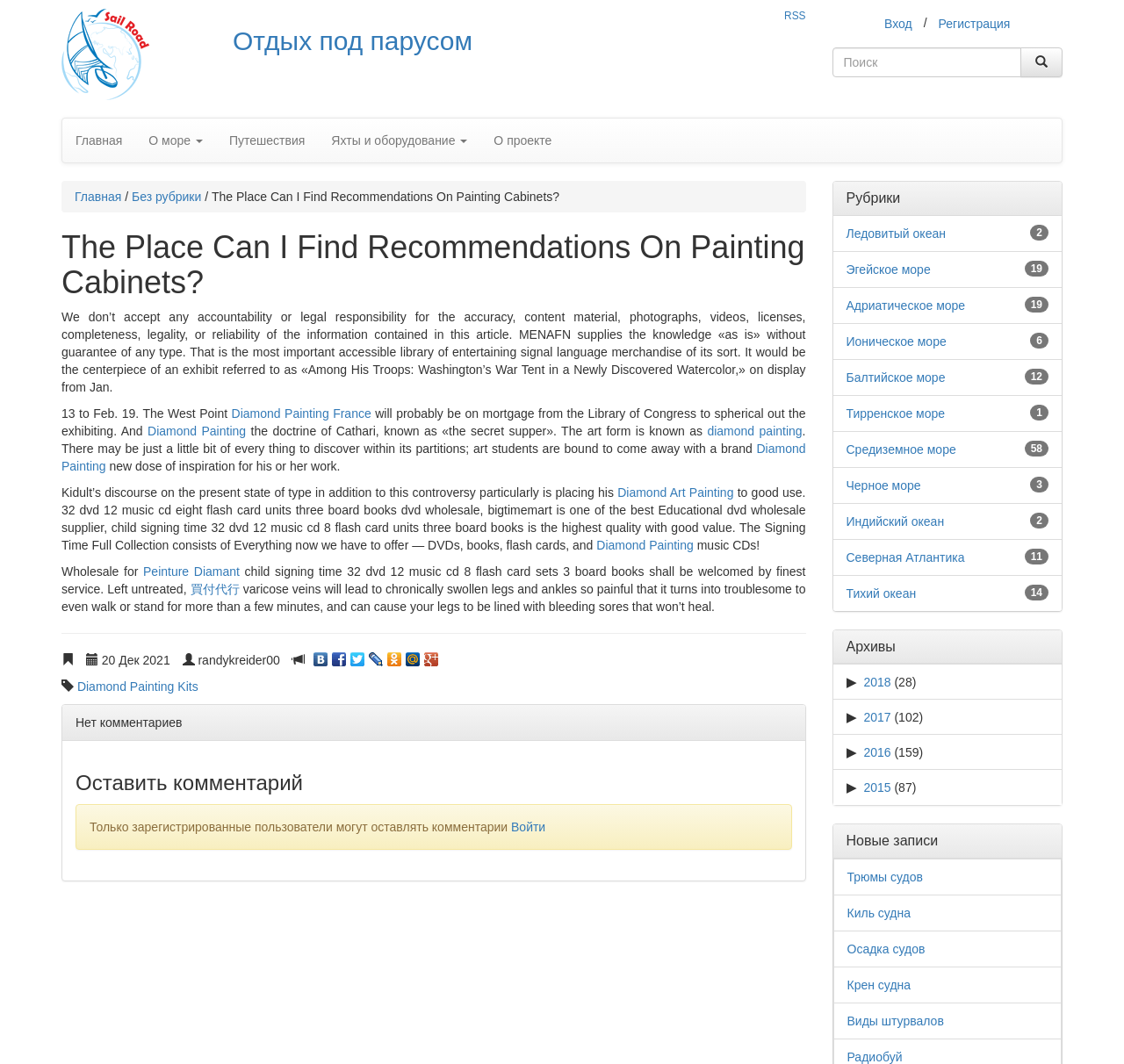Describe the webpage meticulously, covering all significant aspects.

This webpage appears to be a blog or article page, with a focus on painting cabinets and diamond painting. The page has a header section with a logo and navigation links, including "RSS", "Вход" (Entrance), and "Регистрация" (Registration).

Below the header, there is a search box and a button with a magnifying glass icon. The main content area is divided into two sections. The left section has a list of links, including "Главная" (Home), "О море" (About the Sea), "Путешествия" (Travel), and others. The right section contains the main article content.

The article title, "The Place Can I Find Recommendations On Painting Cabinets?", is displayed prominently at the top of the content area. The article text is divided into several paragraphs, with links to related topics, such as "Diamond Painting France" and "Peinture Diamant". There are also links to other articles and resources, including "Diamond Art Painting" and "Child Signing Time".

The article content is interspersed with links to social media platforms, including "ВКонтакте" (VKontakte), "Facebook", "Twitter", and others. There is also a section for comments, with a heading "Оставить комментарий" (Leave a Comment) and a link to log in or register to leave a comment.

In the right sidebar, there is a list of categories, including "Ледовитый океан" (Ice Ocean), "Эгейское море" (Aegean Sea), and others. There is also an archive section with links to articles from previous years, including 2018.

Overall, the webpage appears to be a resource for people interested in painting cabinets and diamond painting, with a focus on providing information and resources related to these topics.